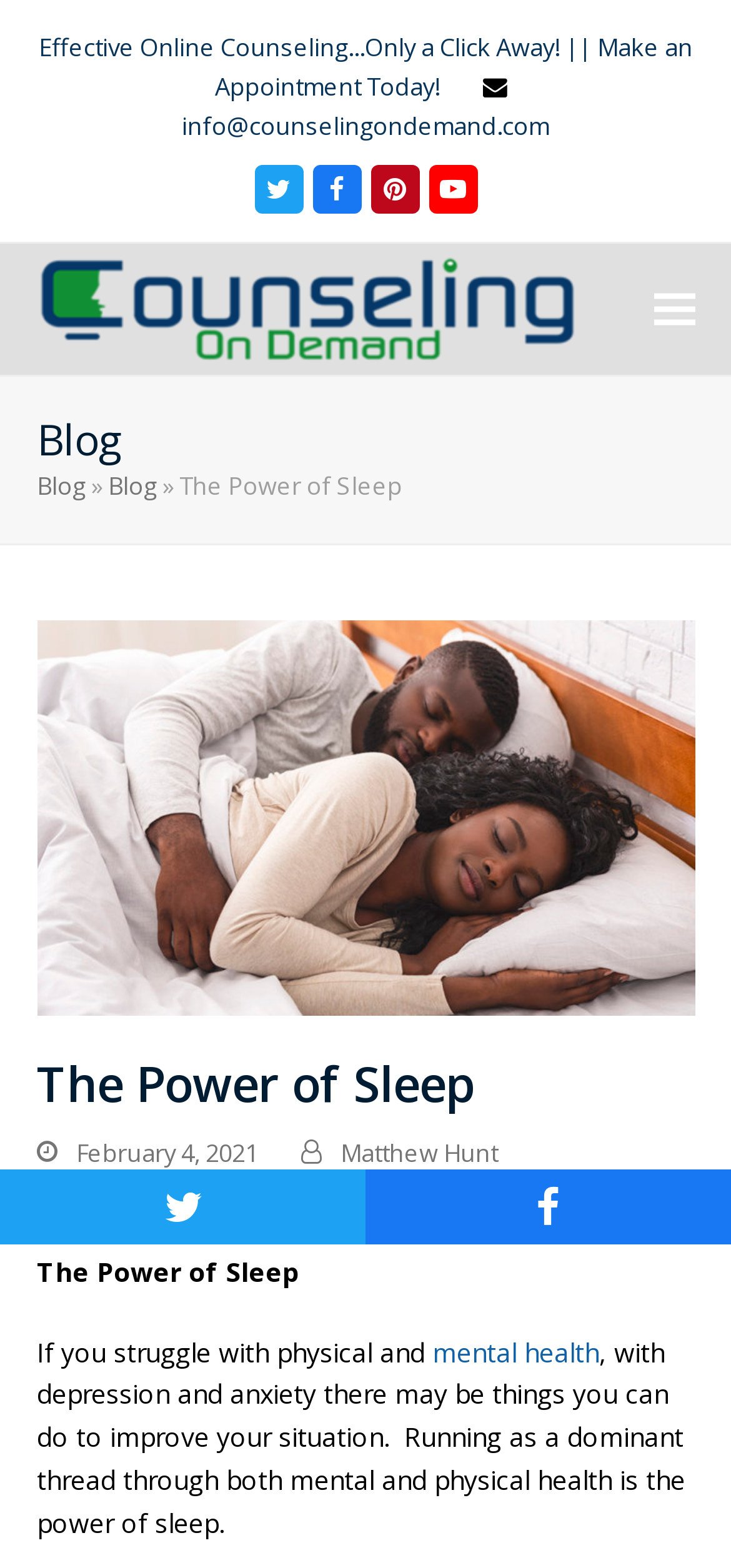Please specify the bounding box coordinates of the clickable region to carry out the following instruction: "Click on the Pinterest link". The coordinates should be four float numbers between 0 and 1, in the format [left, top, right, bottom].

[0.506, 0.105, 0.573, 0.136]